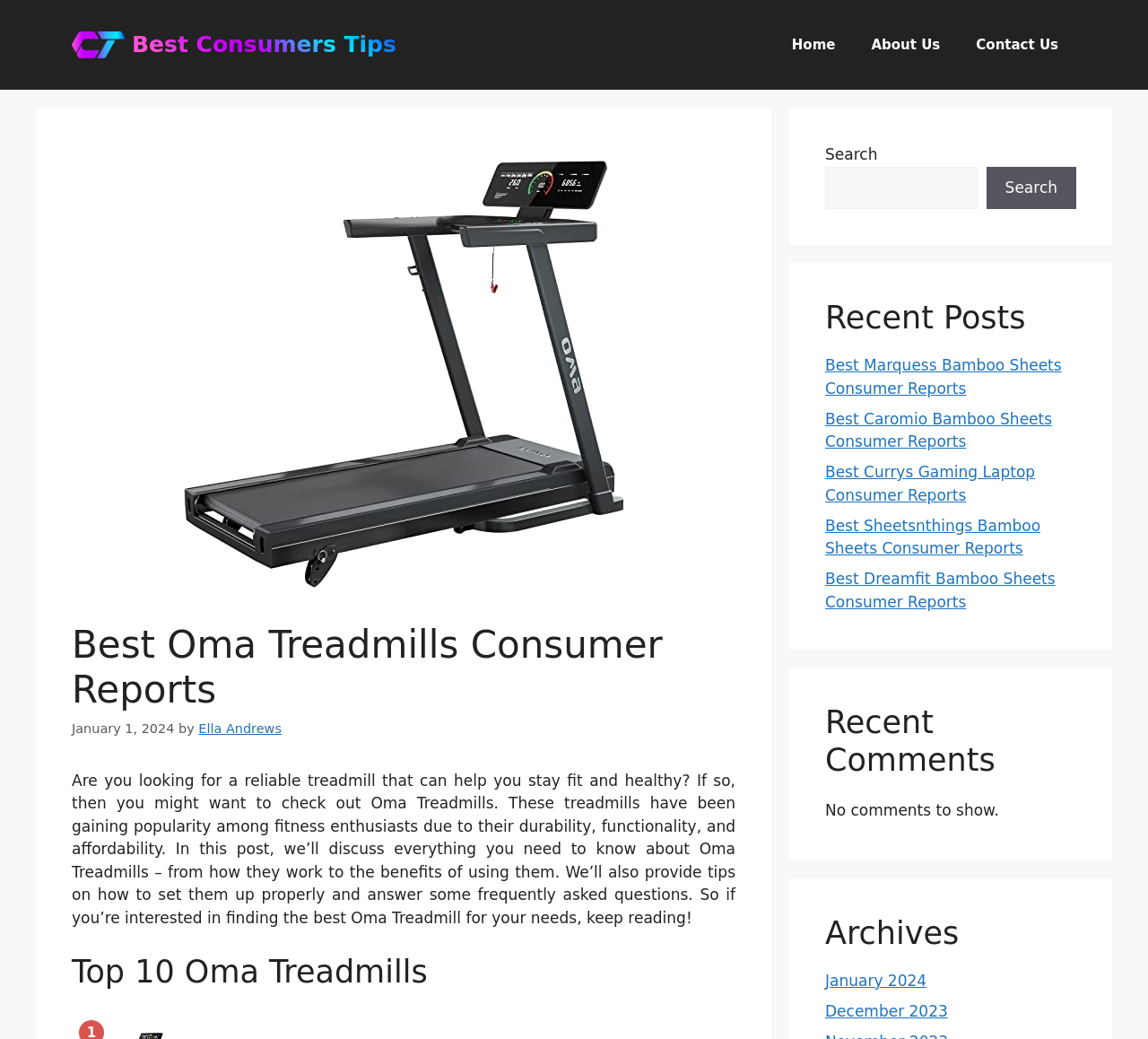Please pinpoint the bounding box coordinates for the region I should click to adhere to this instruction: "Read the 'Best Oma Treadmills Consumer Reports' article".

[0.062, 0.599, 0.641, 0.686]